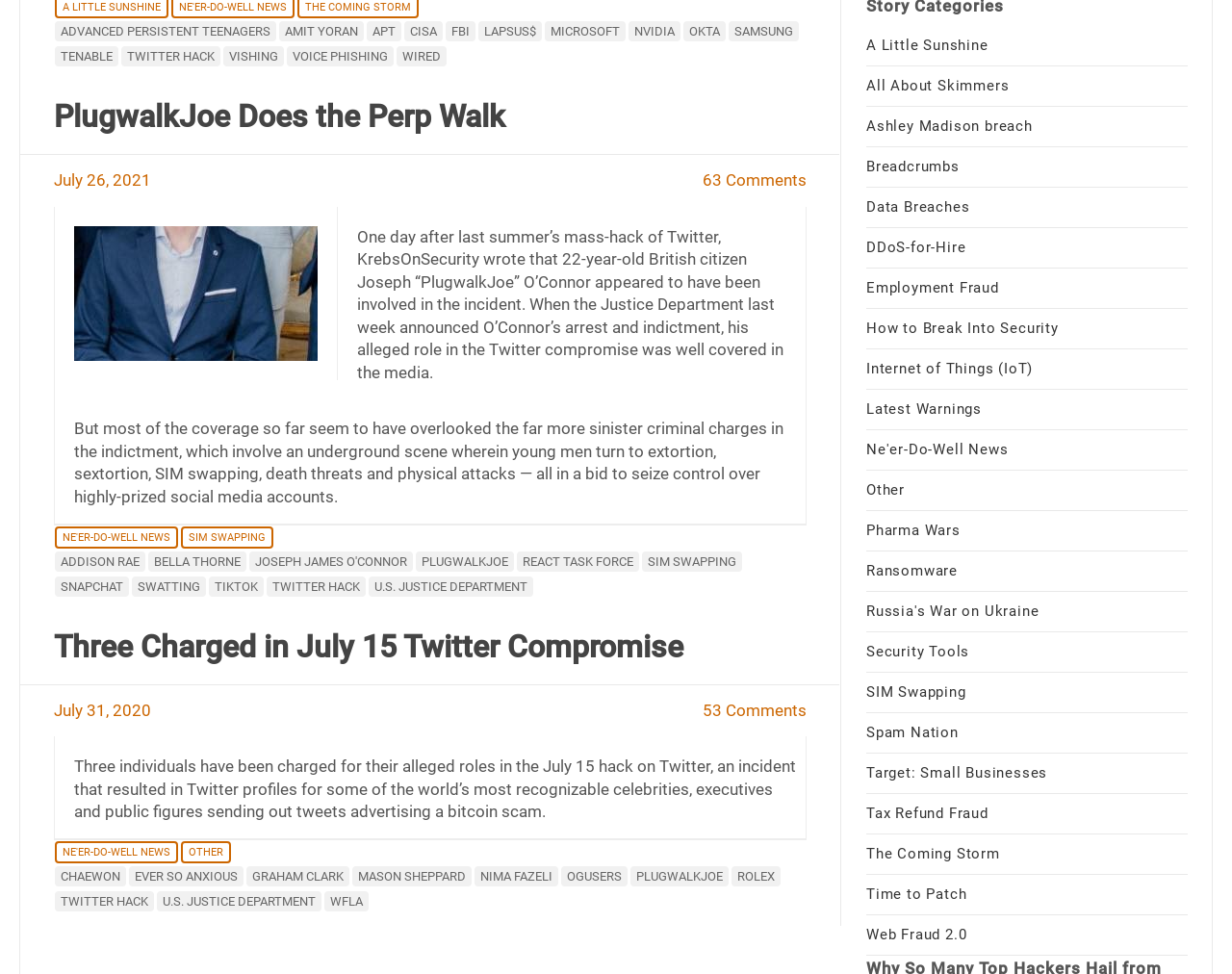Provide the bounding box coordinates for the UI element that is described by this text: "Russia's War on Ukraine". The coordinates should be in the form of four float numbers between 0 and 1: [left, top, right, bottom].

[0.703, 0.618, 0.843, 0.636]